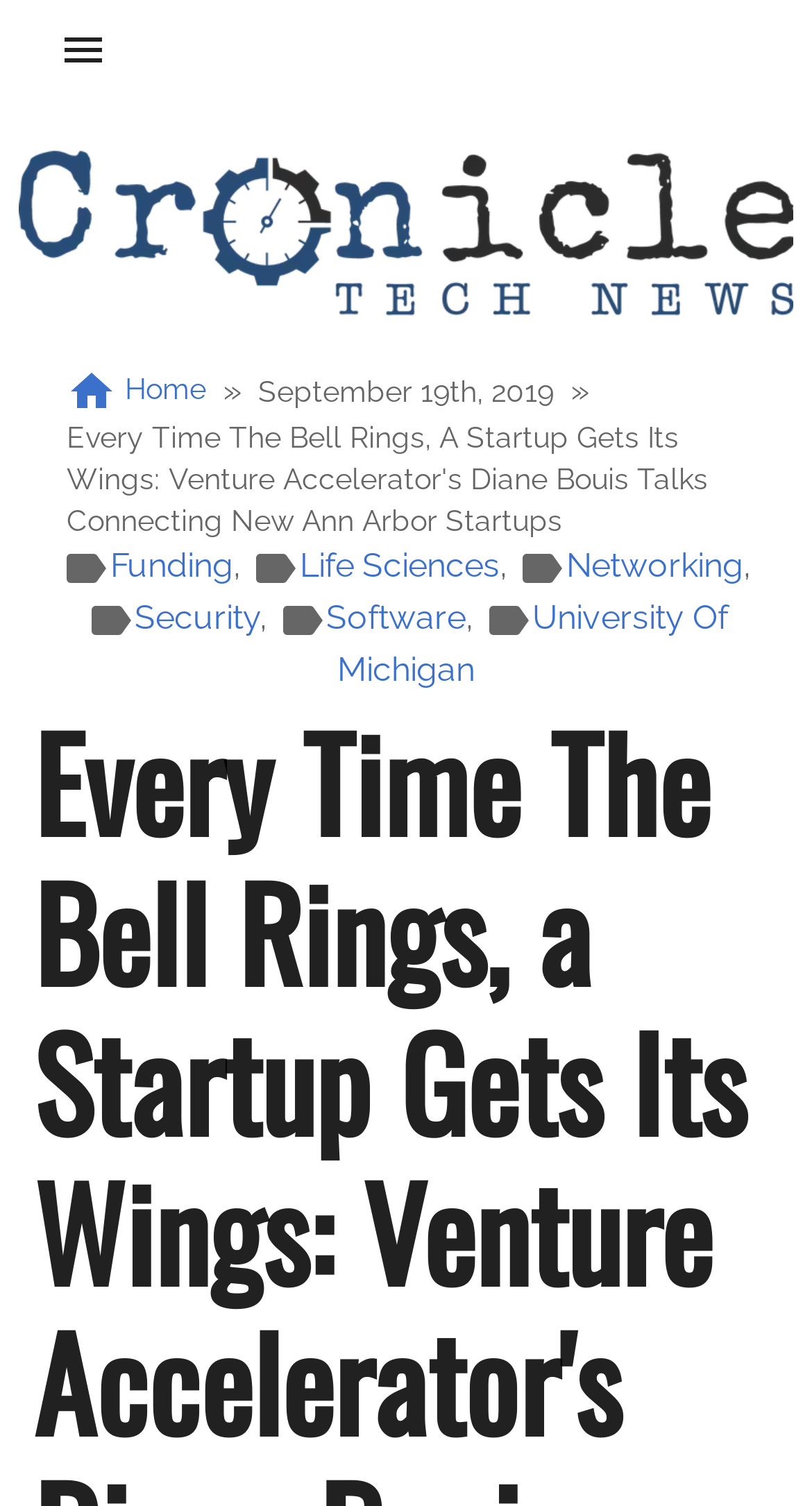Elaborate on the different components and information displayed on the webpage.

The webpage features a prominent title "Every Time The Bell Rings, a Startup Gets Its Wings: Venture Accelerator's Diane Bouis Talks Connecting New Ann Arbor Startups" at the top. 

On the top left, there is a button labeled "menu". Next to it, on the top center, is a logo of Cronicle Press, which is an image. 

Below the logo, a navigation bar or breadcrumb is situated, spanning almost the entire width of the page. It contains several links, including "Home", "Funding", "Life Sciences", "Networking", "Security", "Software", and "University Of Michigan". These links are separated by commas. 

To the right of the navigation bar, the date "September 19th, 2019" is displayed. 

The main content of the webpage is not explicitly described in the provided accessibility tree, but the title and navigation bar suggest that it may be an article or news story about the University of Michigan Venture Accelerator and its program manager, Diane Bouis.